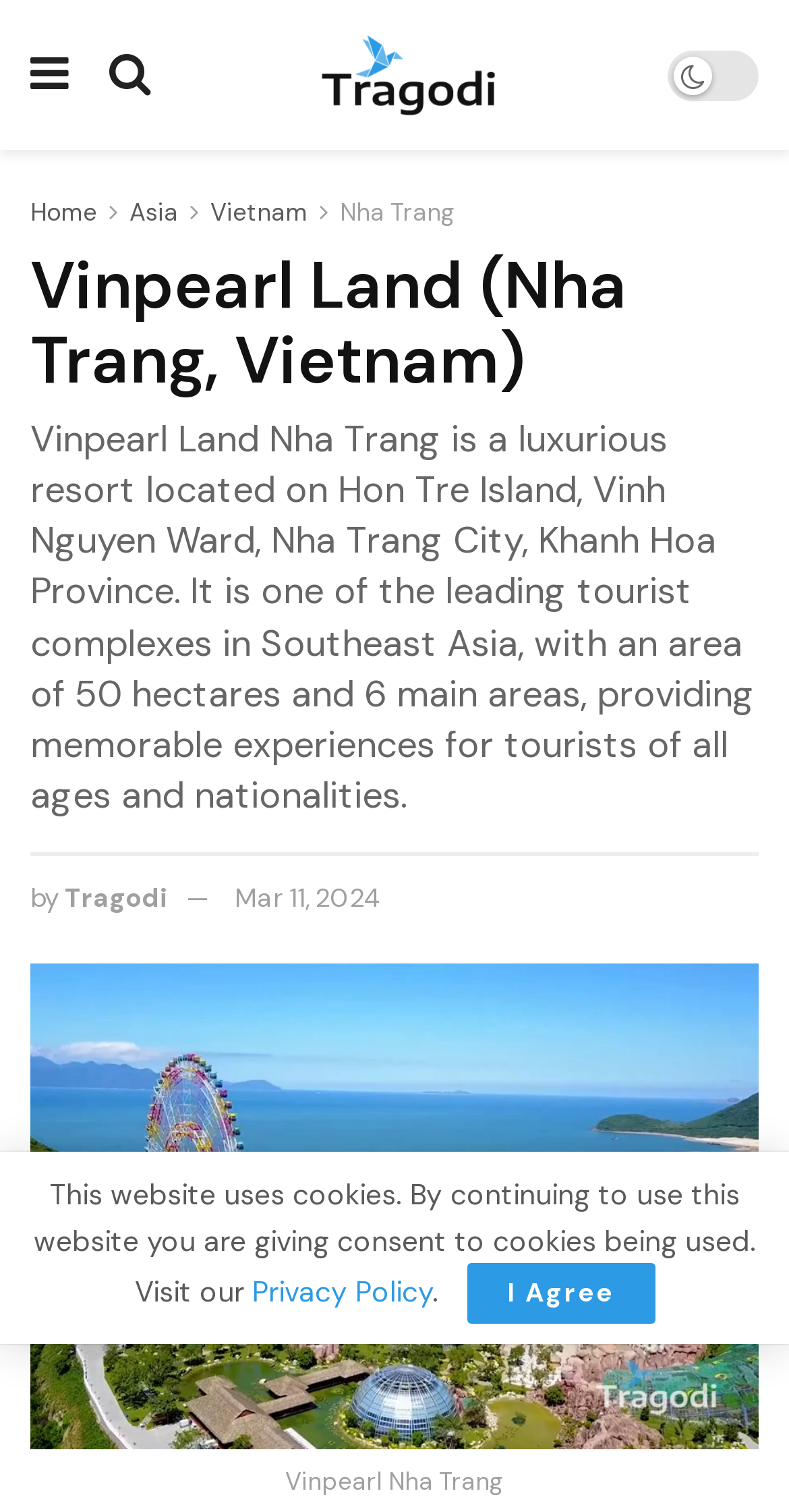Summarize the contents and layout of the webpage in detail.

The webpage is about Vinpearl Land Nha Trang, a luxurious resort located on Hon Tre Island, Nha Trang City, Khanh Hoa Province. At the top left corner, there are three links: a Facebook icon, a Twitter icon, and a link to "Tragodi". Below these links, there is a navigation menu with four links: "Home", "Asia", "Vietnam", and "Nha Trang". 

To the right of the navigation menu, there is a large heading that spans almost the entire width of the page, which displays the title "Vinpearl Land (Nha Trang, Vietnam)". Below this heading, there is a longer description of the resort, which mentions its size, main areas, and the experiences it provides for tourists.

In the middle of the page, there is a section with a "by" label, followed by a link to "Tragodi" and a date "Mar 11, 2024". Below this section, there is a large figure that takes up most of the page's width, containing an image of Vinpearl Nha Trang with a caption.

At the bottom of the page, there is a notice about the website's use of cookies, with a link to the "Privacy Policy" and an "I Agree" button.